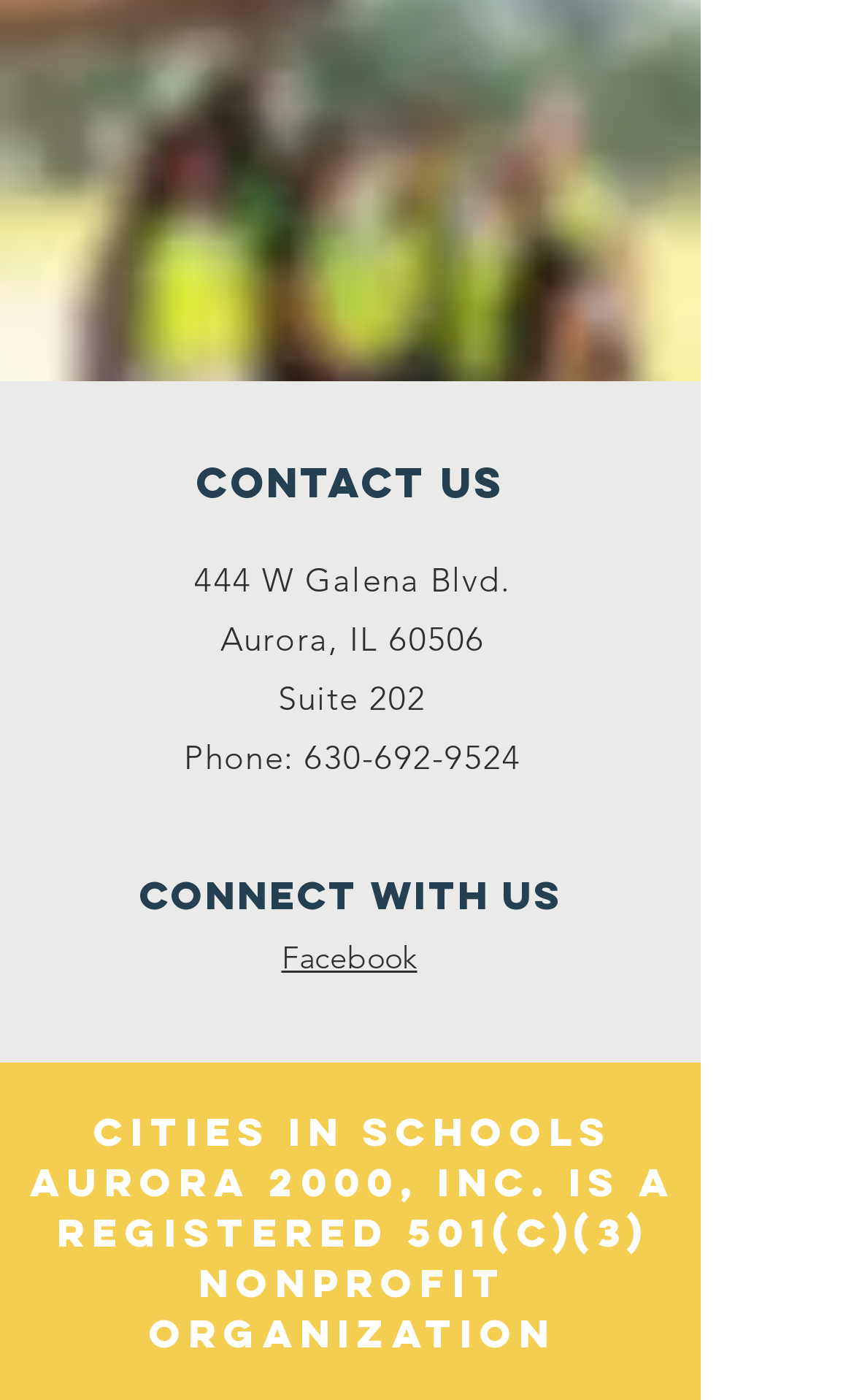Please answer the following question using a single word or phrase: 
What is the suite number of the organization's address?

202